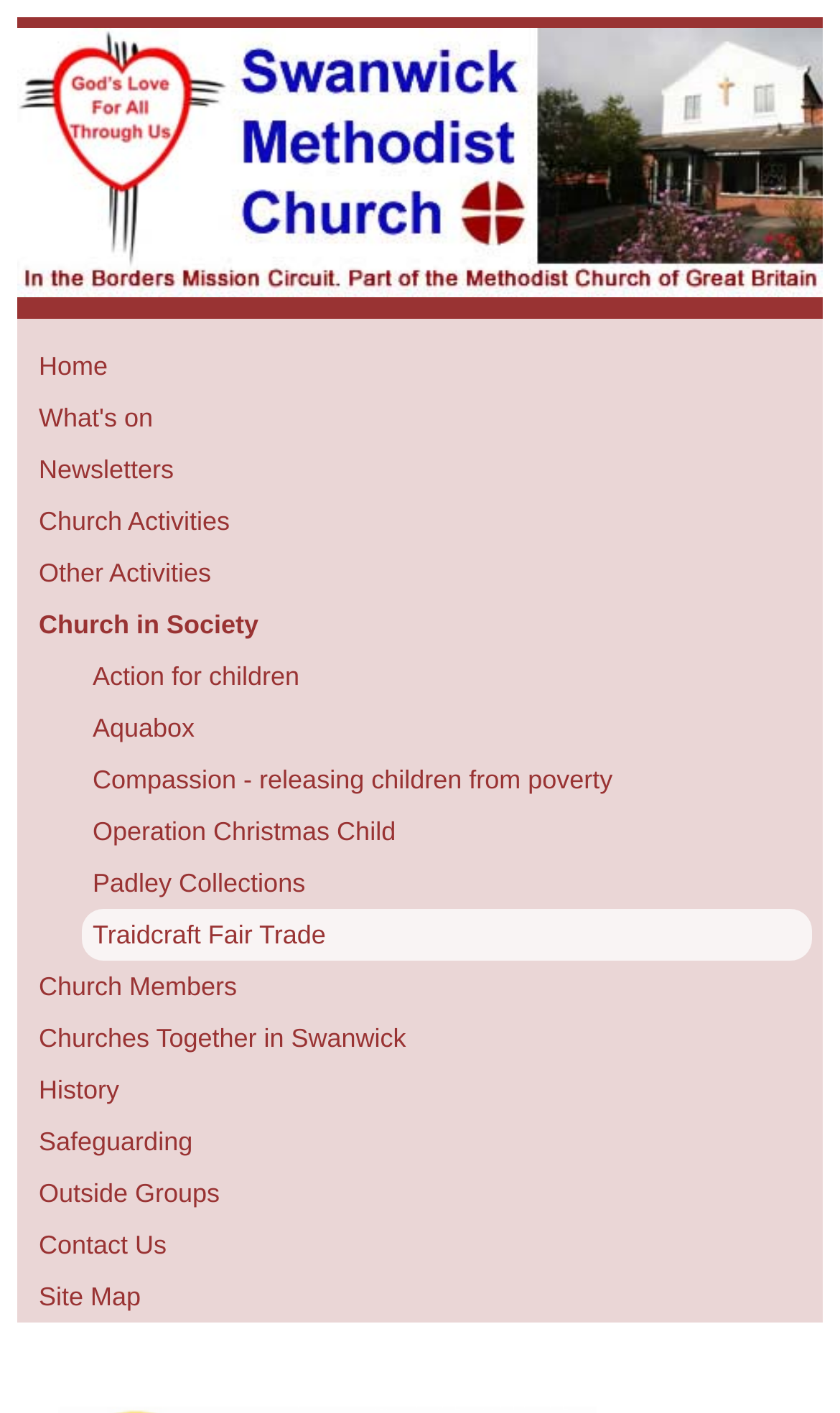Please identify the bounding box coordinates of the clickable area that will allow you to execute the instruction: "contact the church".

[0.033, 0.862, 0.967, 0.899]